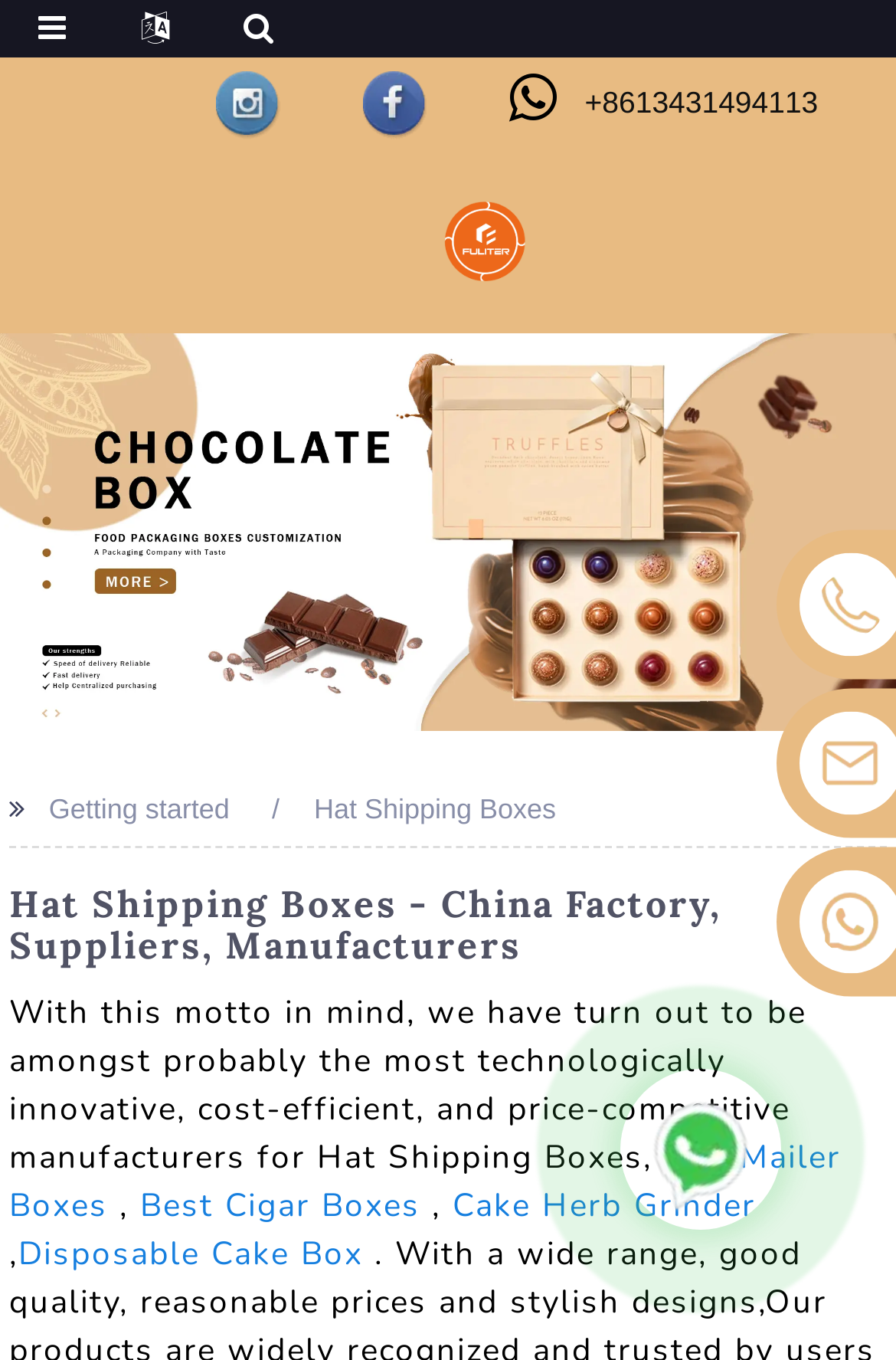Extract the primary header of the webpage and generate its text.

Hat Shipping Boxes - China Factory, Suppliers, Manufacturers